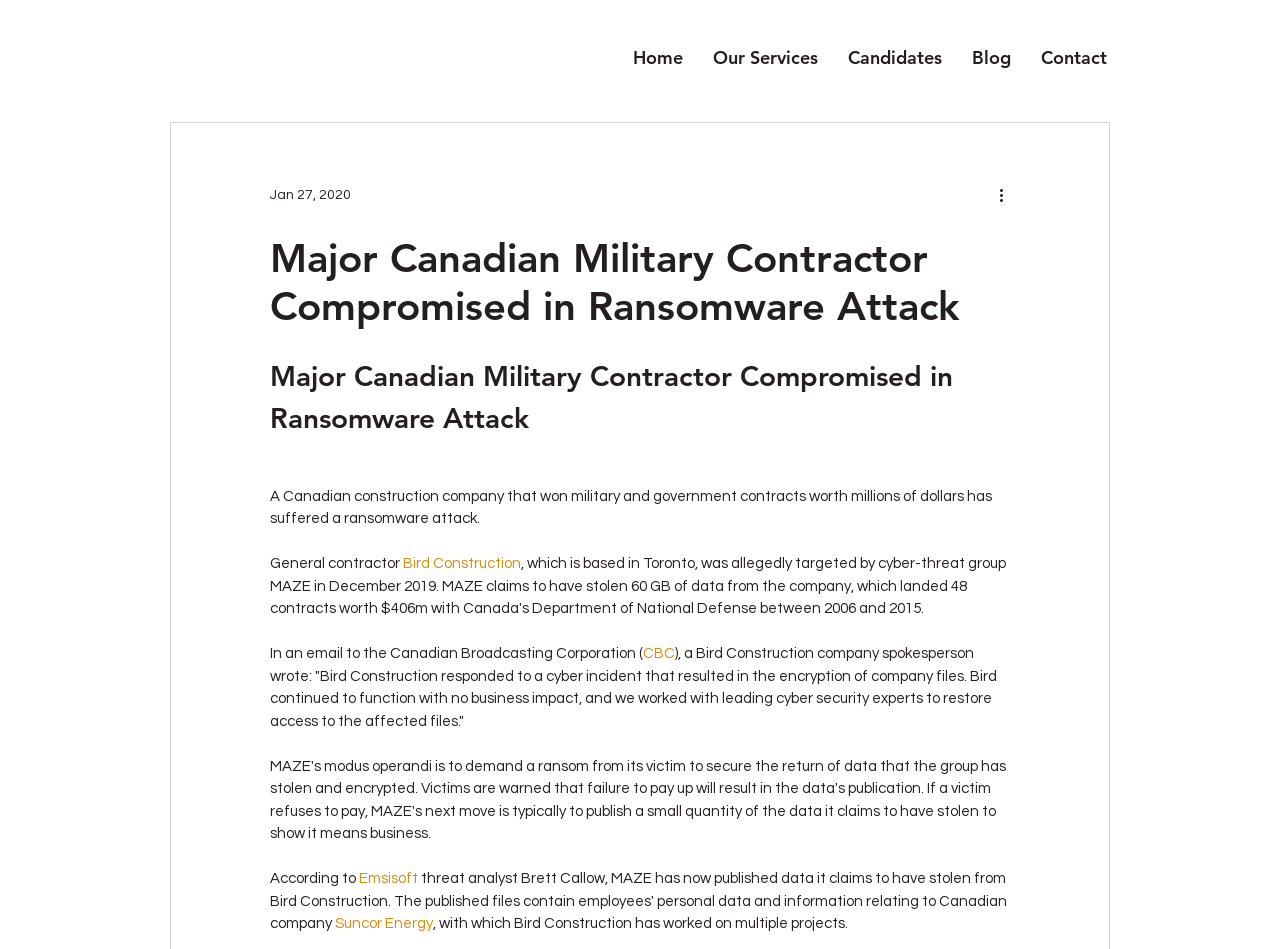Summarize the webpage with intricate details.

The webpage appears to be a news article about a Canadian construction company, Bird Construction, that has been compromised in a ransomware attack. 

At the top left of the page, there is a logo image, SECONDARY-LOGO (FULL COLOR TEXT).png, which is a link. 

To the right of the logo, there is a navigation menu with links to different sections of the website, including Home, Our Services, Candidates, Blog, and Contact. 

Below the navigation menu, there is a date, January 27, 2020, and a button labeled "More actions" with an accompanying image. 

The main content of the page is a news article with a heading that reads "Major Canadian Military Contractor Compromised in Ransomware Attack". 

Below the heading, there is a paragraph of text that describes the ransomware attack on Bird Construction, a Canadian construction company that has won military and government contracts worth millions of dollars. 

The article continues with quotes from a Bird Construction company spokesperson and mentions other companies, including the Canadian Broadcasting Corporation (CBC) and Emsisoft, as well as Suncor Energy, with which Bird Construction has worked on multiple projects.